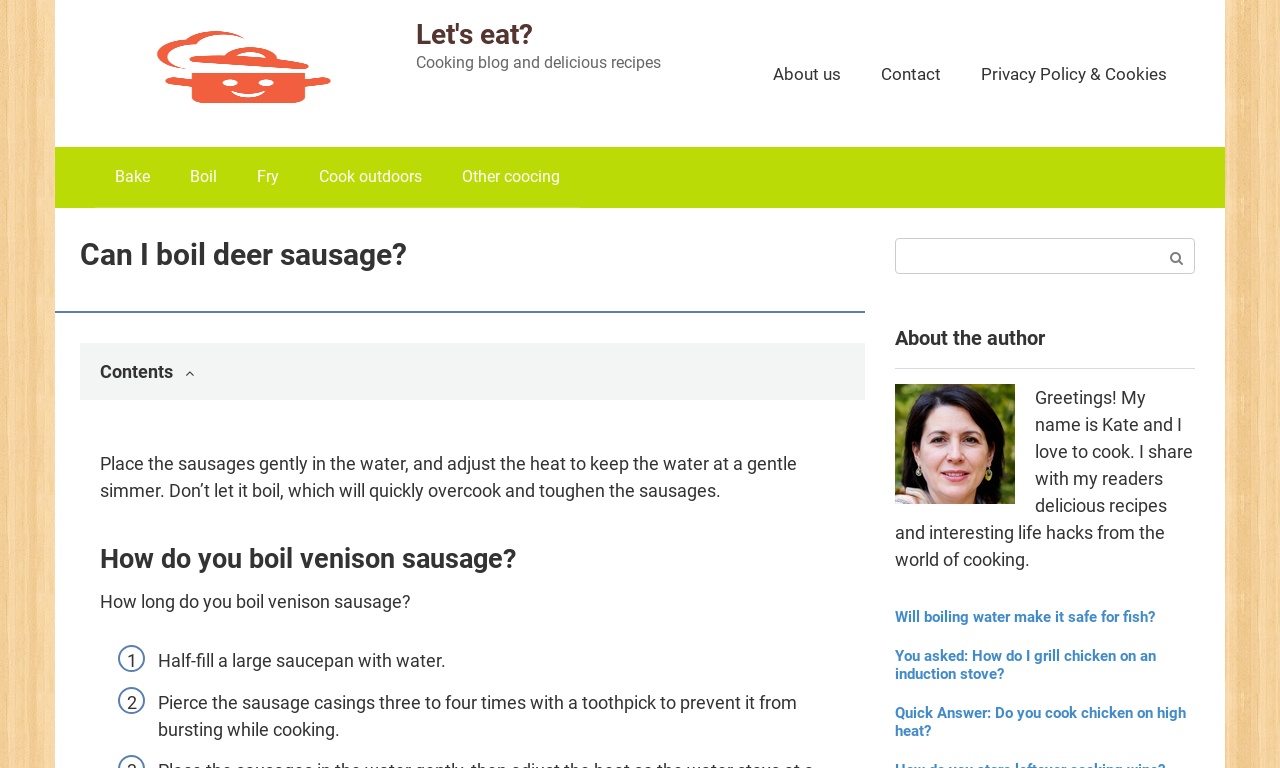Please provide the bounding box coordinates for the element that needs to be clicked to perform the instruction: "Read 'How do you boil venison sausage?'". The coordinates must consist of four float numbers between 0 and 1, formatted as [left, top, right, bottom].

[0.078, 0.709, 0.676, 0.748]